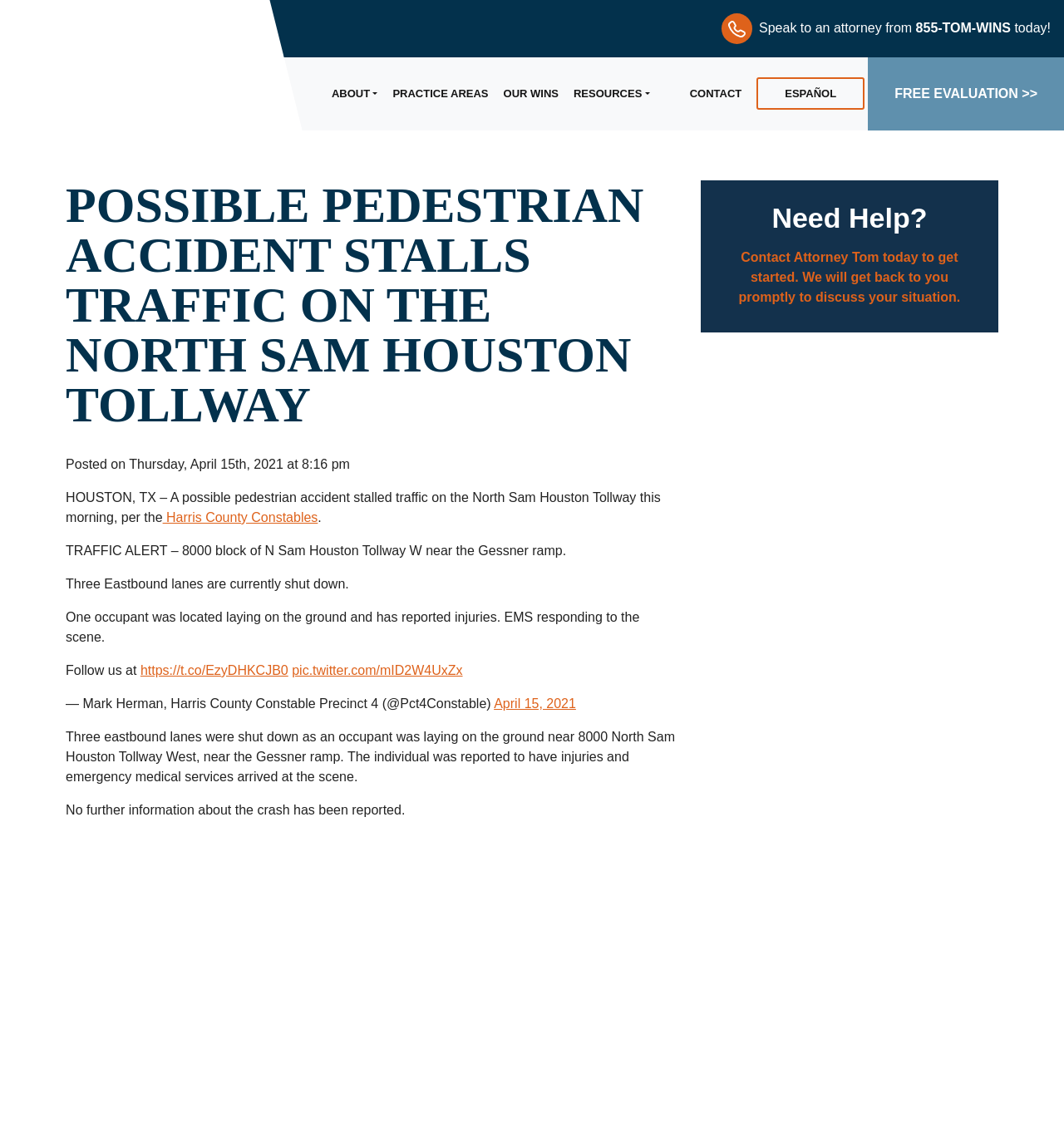Identify the bounding box coordinates of the clickable region to carry out the given instruction: "Click the Contact Attorney Tom today link".

[0.694, 0.221, 0.903, 0.269]